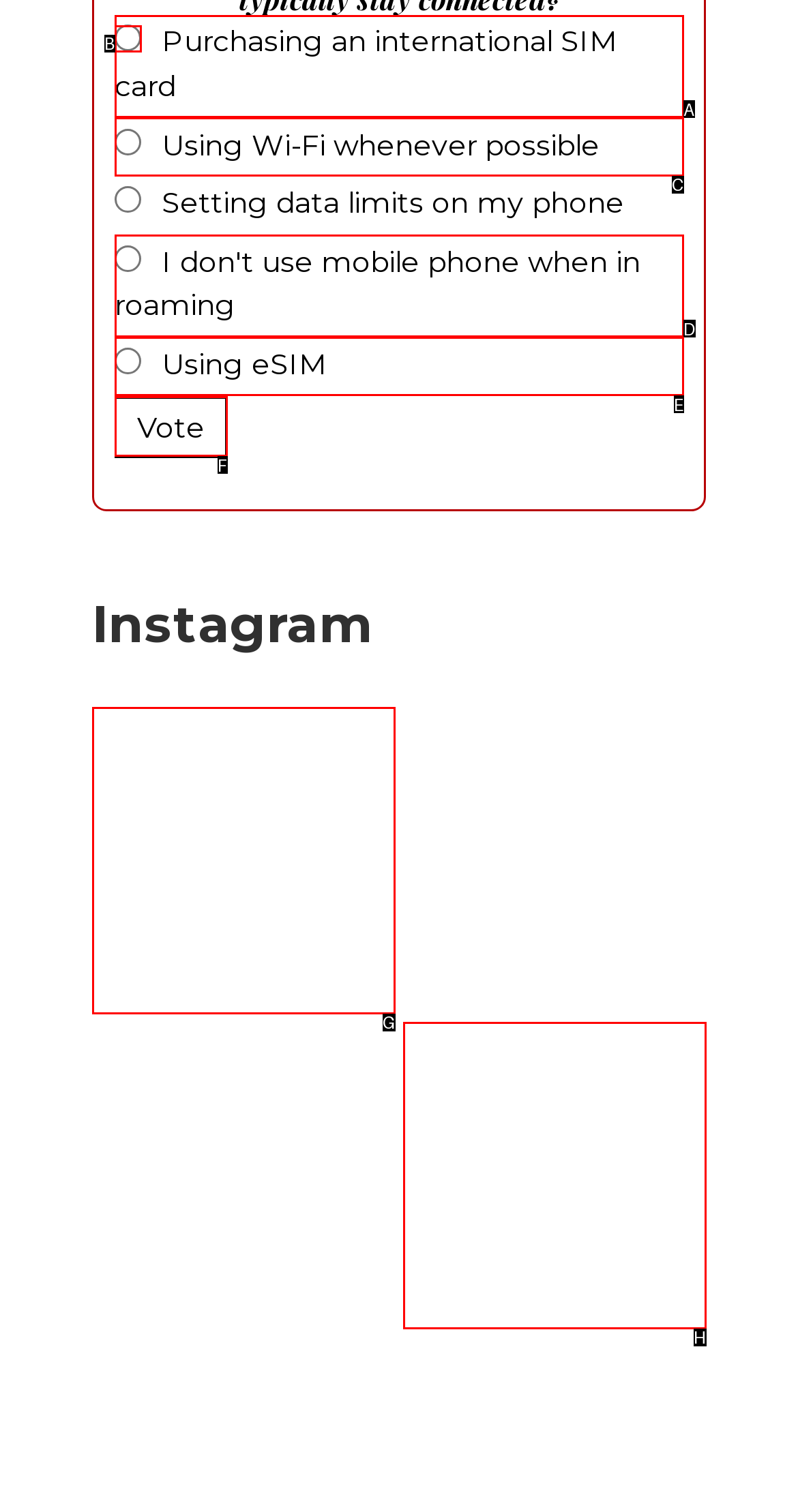Determine which letter corresponds to the UI element to click for this task: Click 'Vote' button
Respond with the letter from the available options.

F